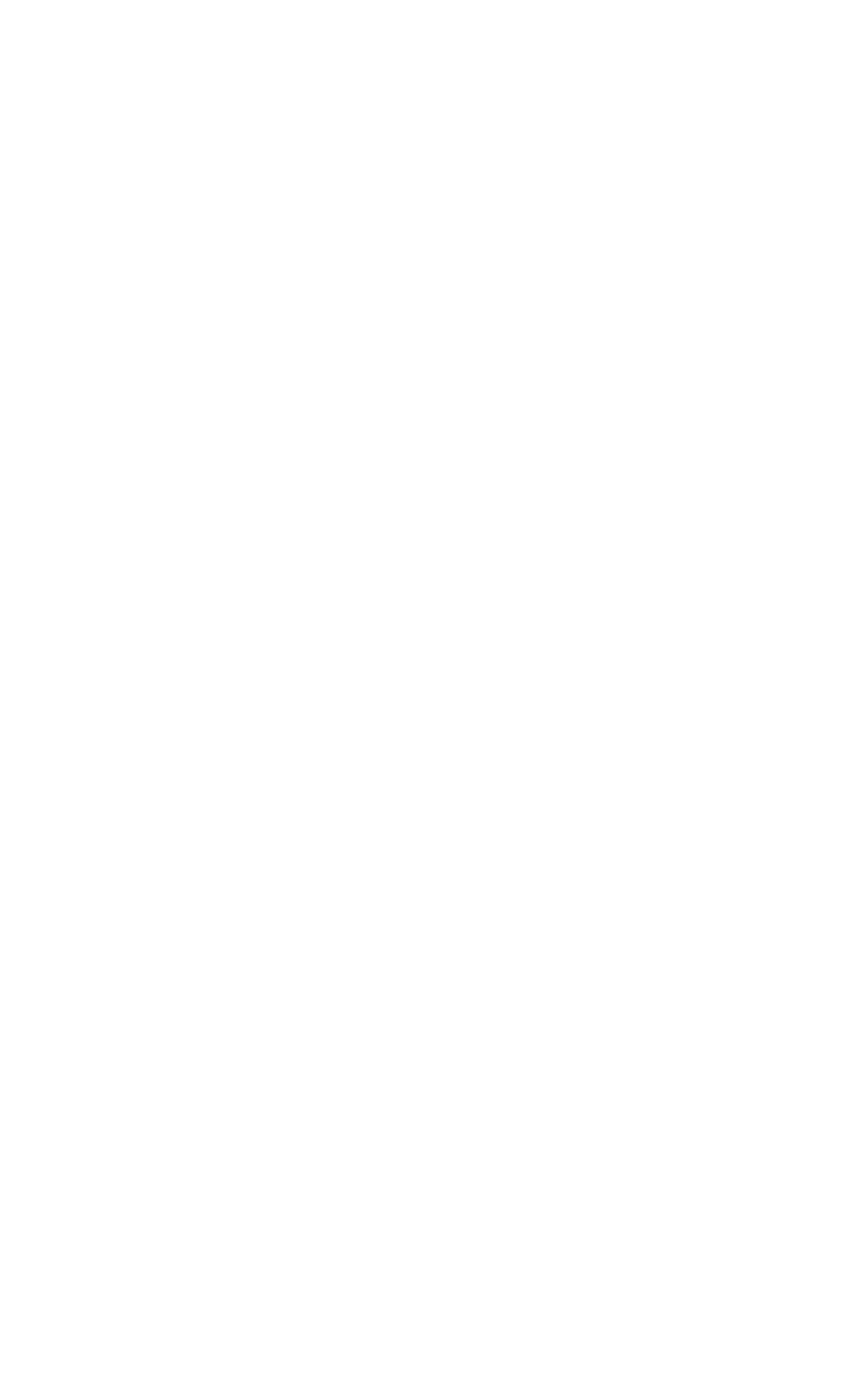Please provide a comprehensive answer to the question below using the information from the image: What is the business license?

The business license is obtained from the link element at the bottom of the webpage, which reads '粤ICP备05041226号-1'.